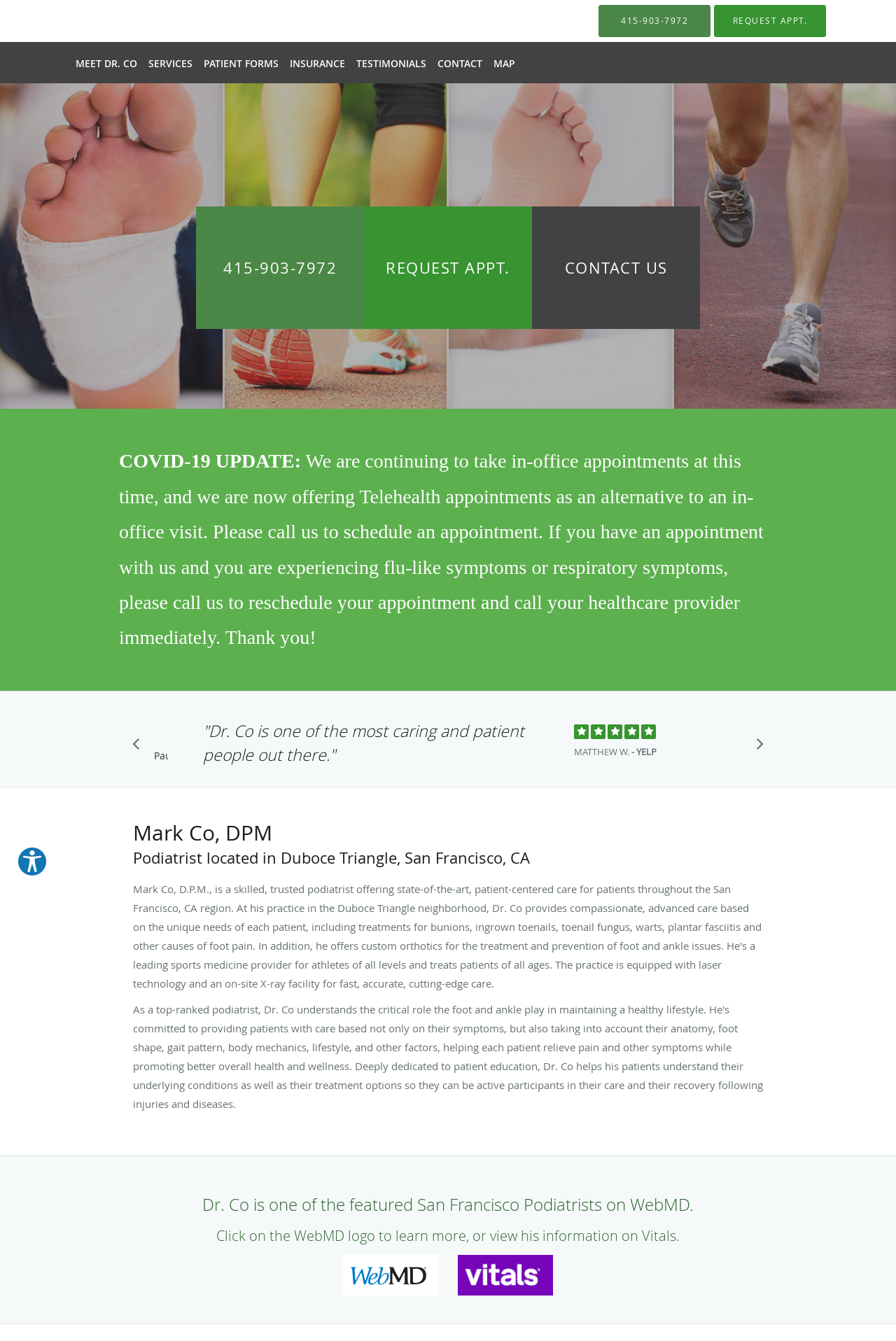Please find the bounding box coordinates of the clickable region needed to complete the following instruction: "View patient forms". The bounding box coordinates must consist of four float numbers between 0 and 1, i.e., [left, top, right, bottom].

[0.221, 0.032, 0.317, 0.062]